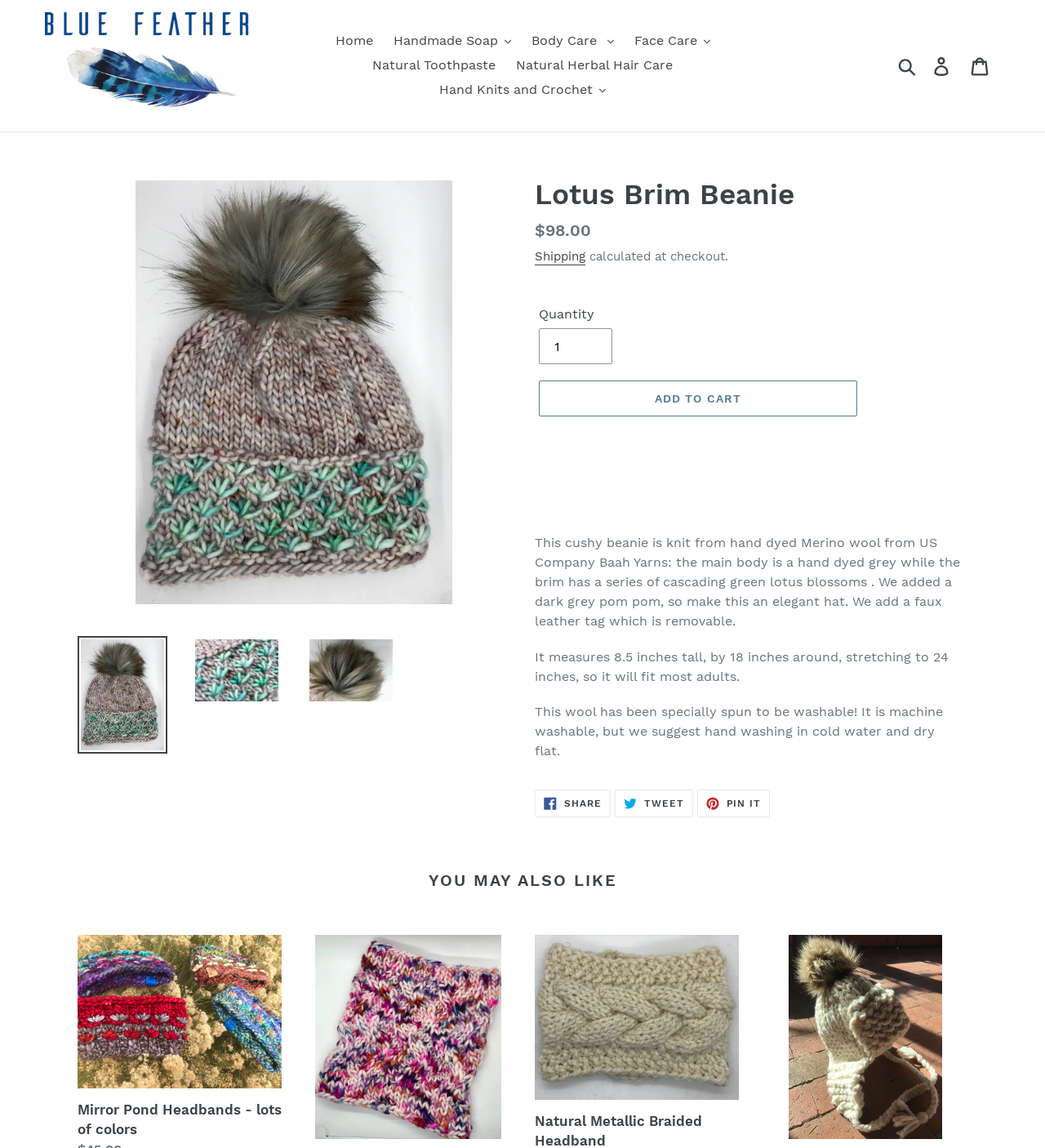Identify the coordinates of the bounding box for the element that must be clicked to accomplish the instruction: "Click the 'Handmade Soap' button".

[0.368, 0.025, 0.496, 0.046]